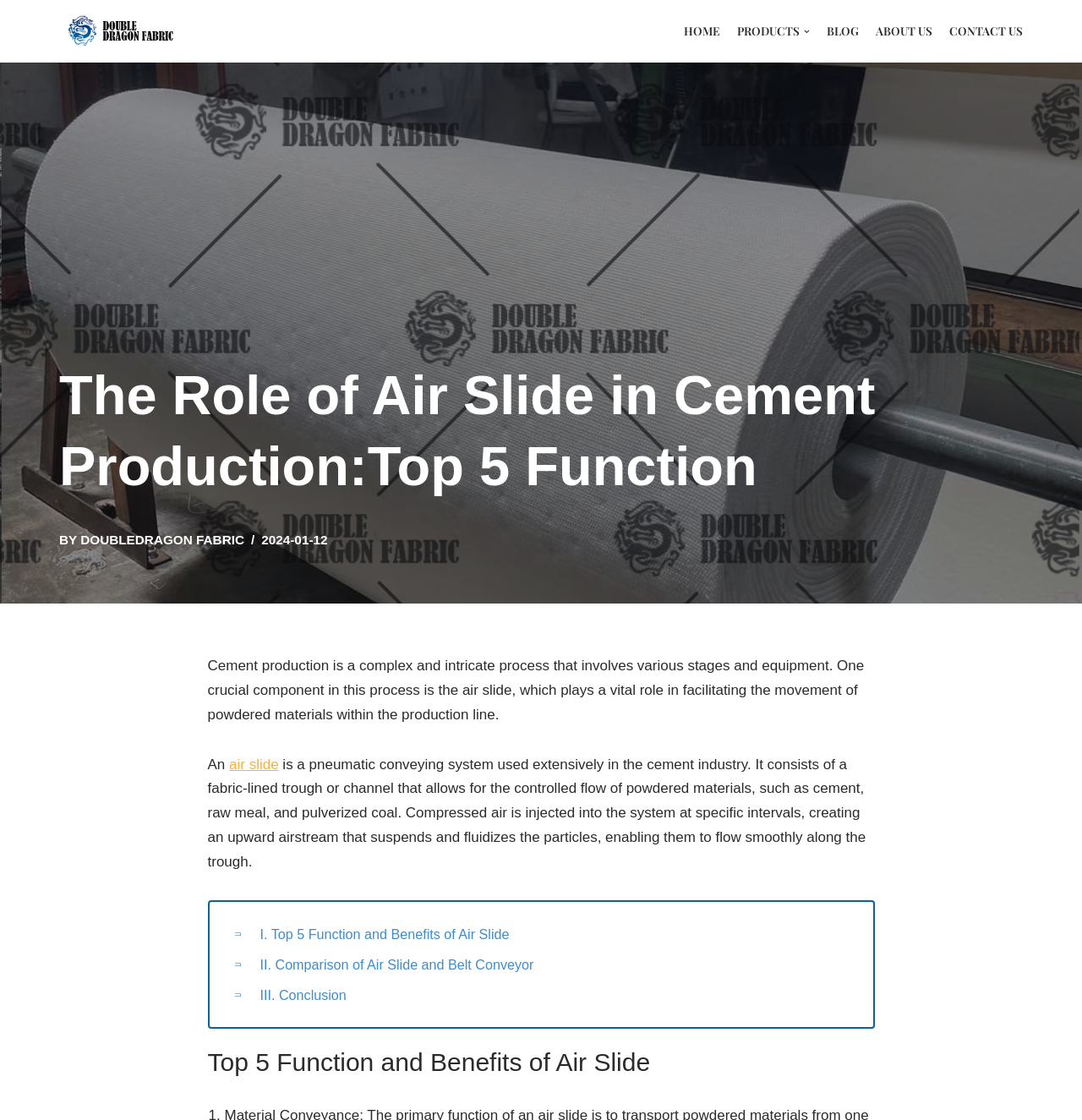Respond to the question below with a single word or phrase: What is the primary material conveyed by an air slide?

powdered materials